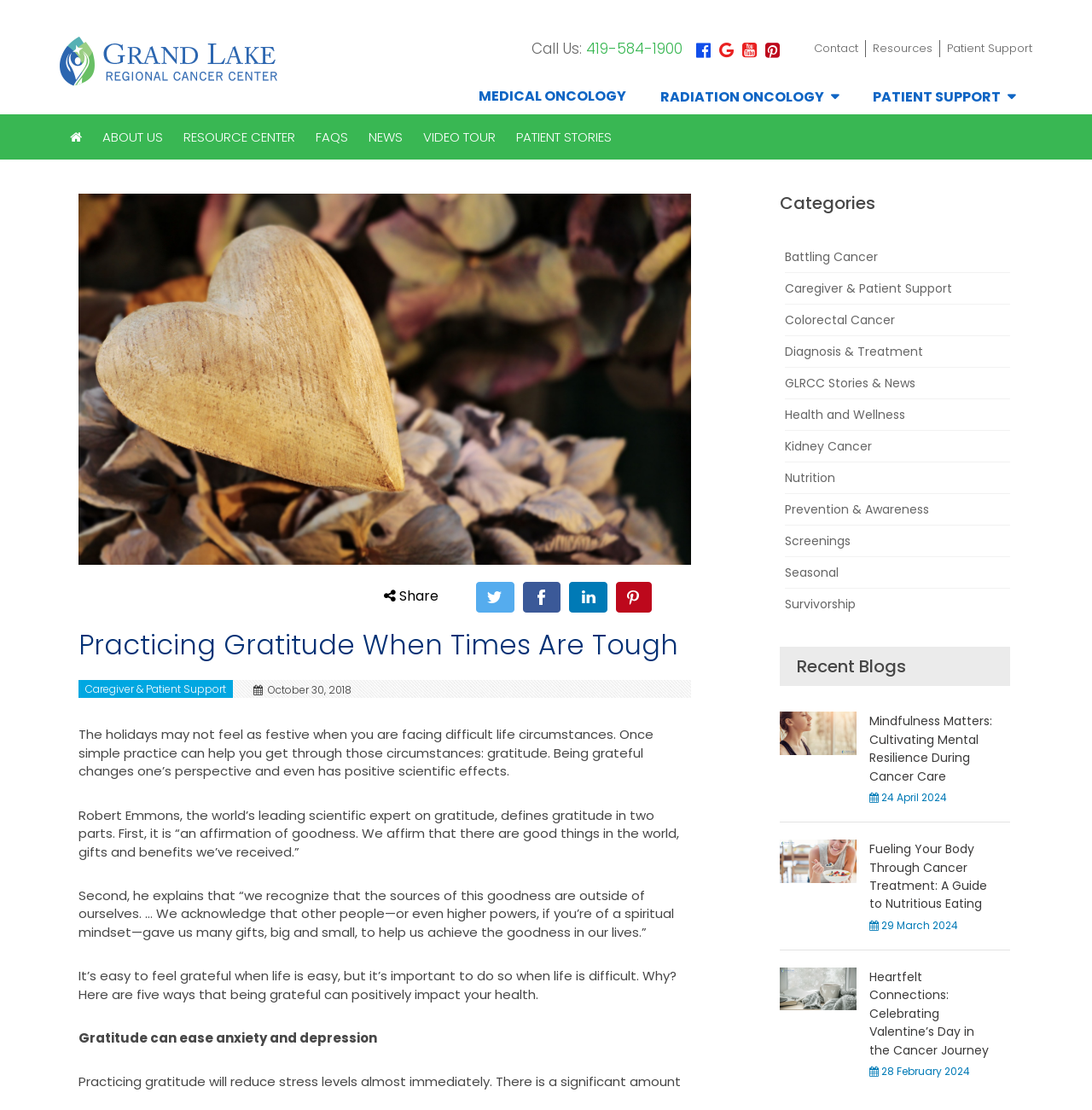Identify the bounding box for the described UI element: "News".

[0.328, 0.103, 0.378, 0.144]